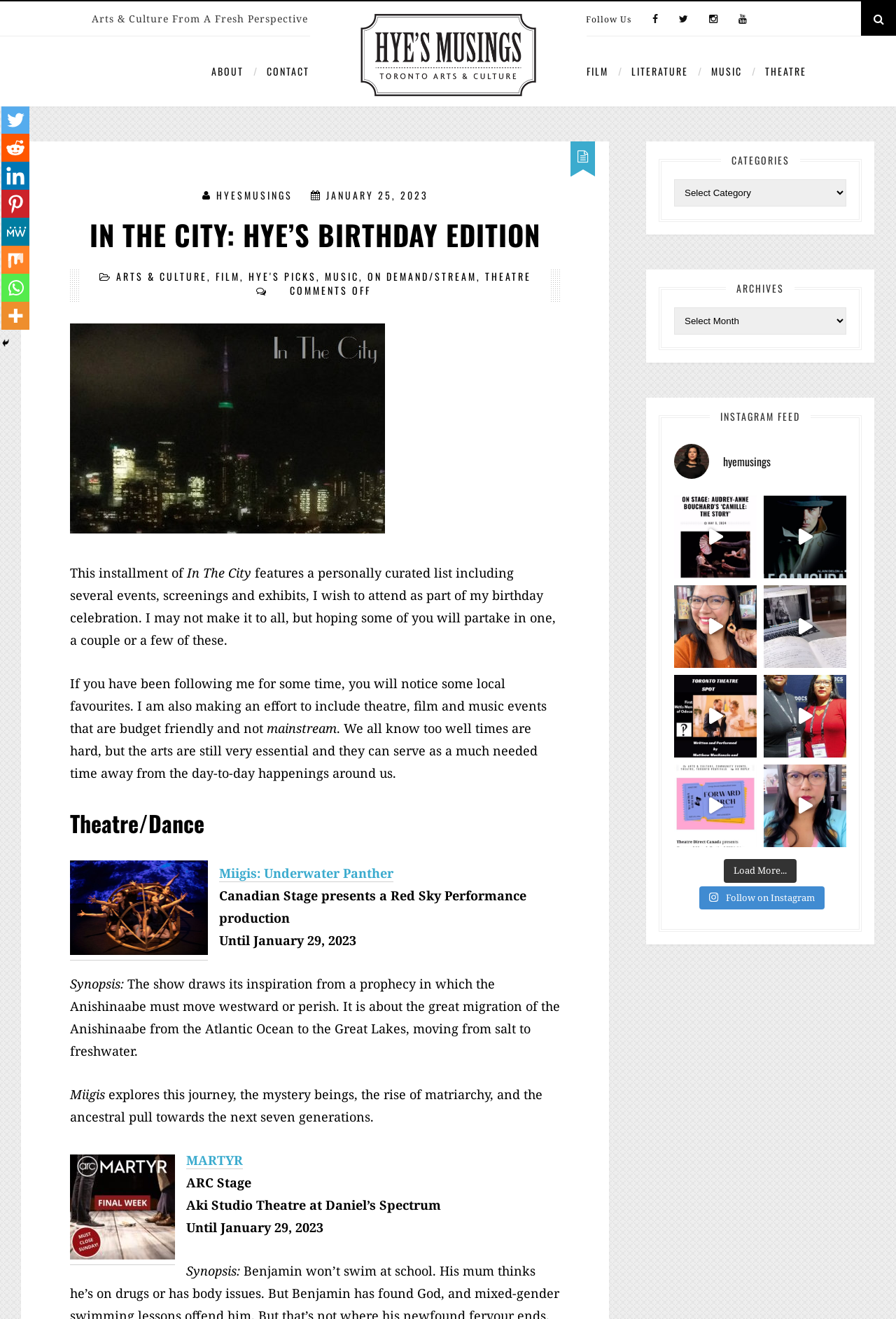What is the name of the first film mentioned?
Provide a thorough and detailed answer to the question.

The first film mentioned is 'Miigis: Underwater Panther', which is a production by Canadian Stage and Red Sky Performance. It is described as a show that draws its inspiration from a prophecy in which the Anishinaabe must move westward or perish.